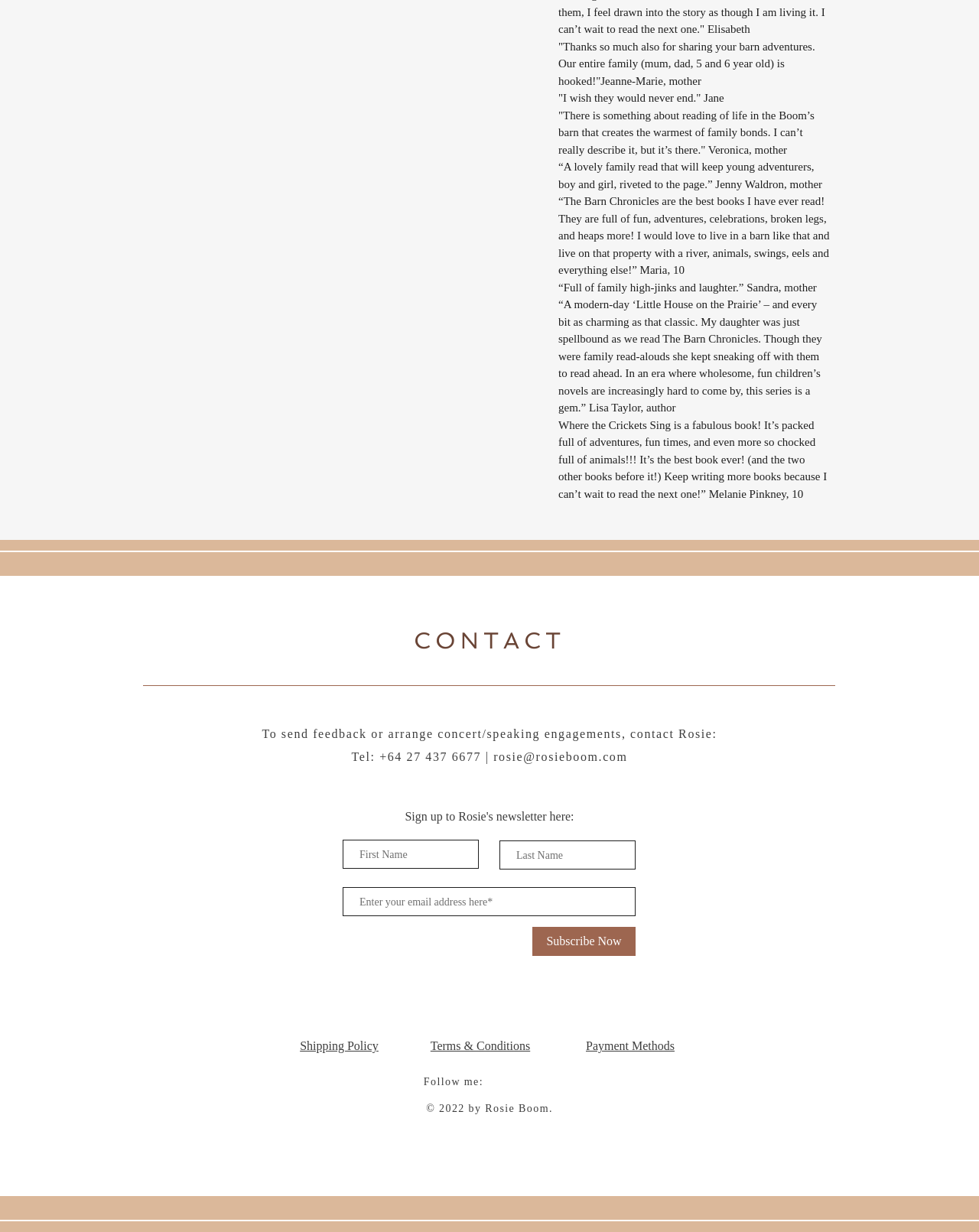Identify the bounding box coordinates for the element you need to click to achieve the following task: "Contact Rosie". The coordinates must be four float values ranging from 0 to 1, formatted as [left, top, right, bottom].

[0.504, 0.609, 0.641, 0.62]